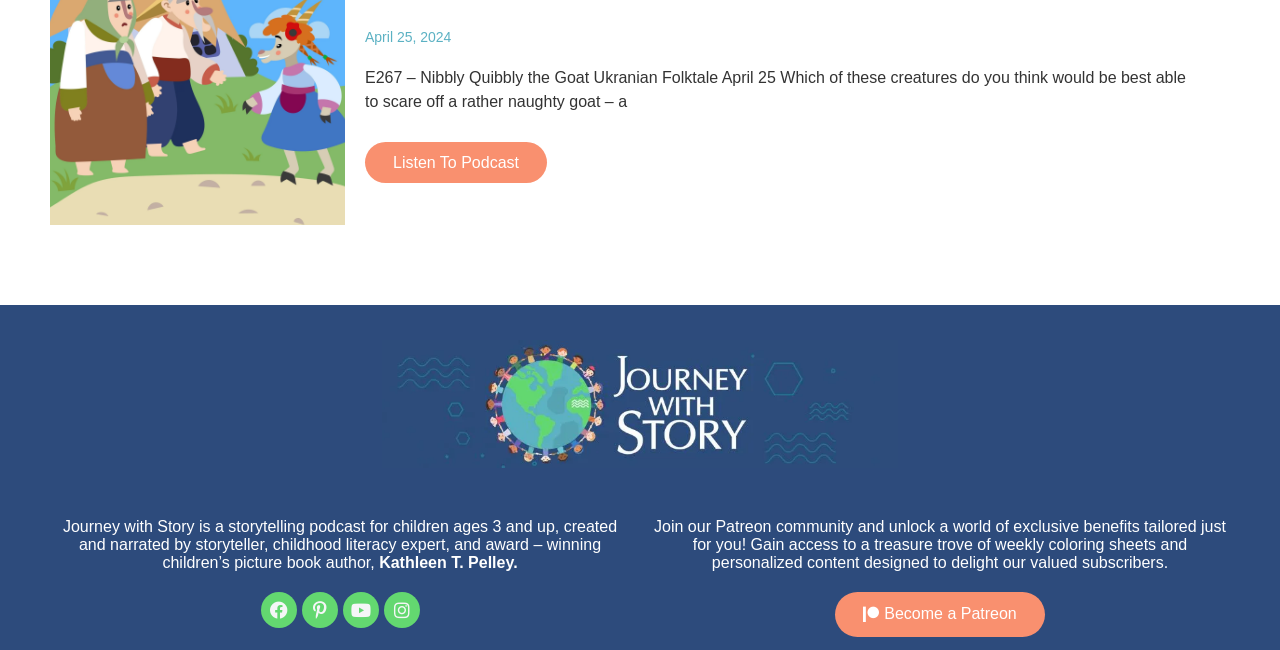How many social media platforms are linked on the webpage?
Please analyze the image and answer the question with as much detail as possible.

The social media platforms linked on the webpage are Facebook, Pinterest, Youtube, and Instagram, which can be found at the bottom of the webpage.